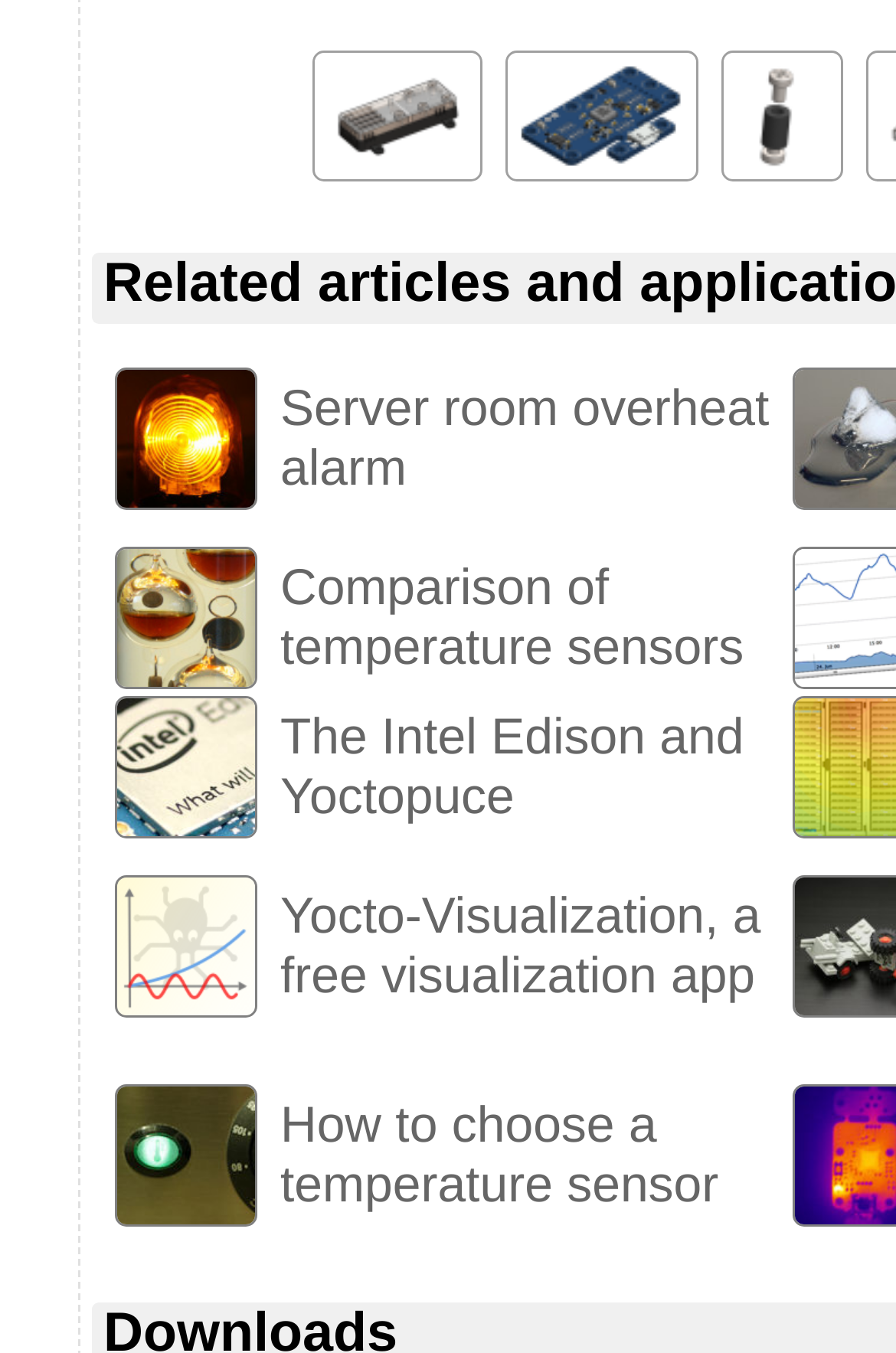How many product images are on this page?
Answer the question in as much detail as possible.

I counted the number of image elements on the page, and there are 7 images, each corresponding to a product.